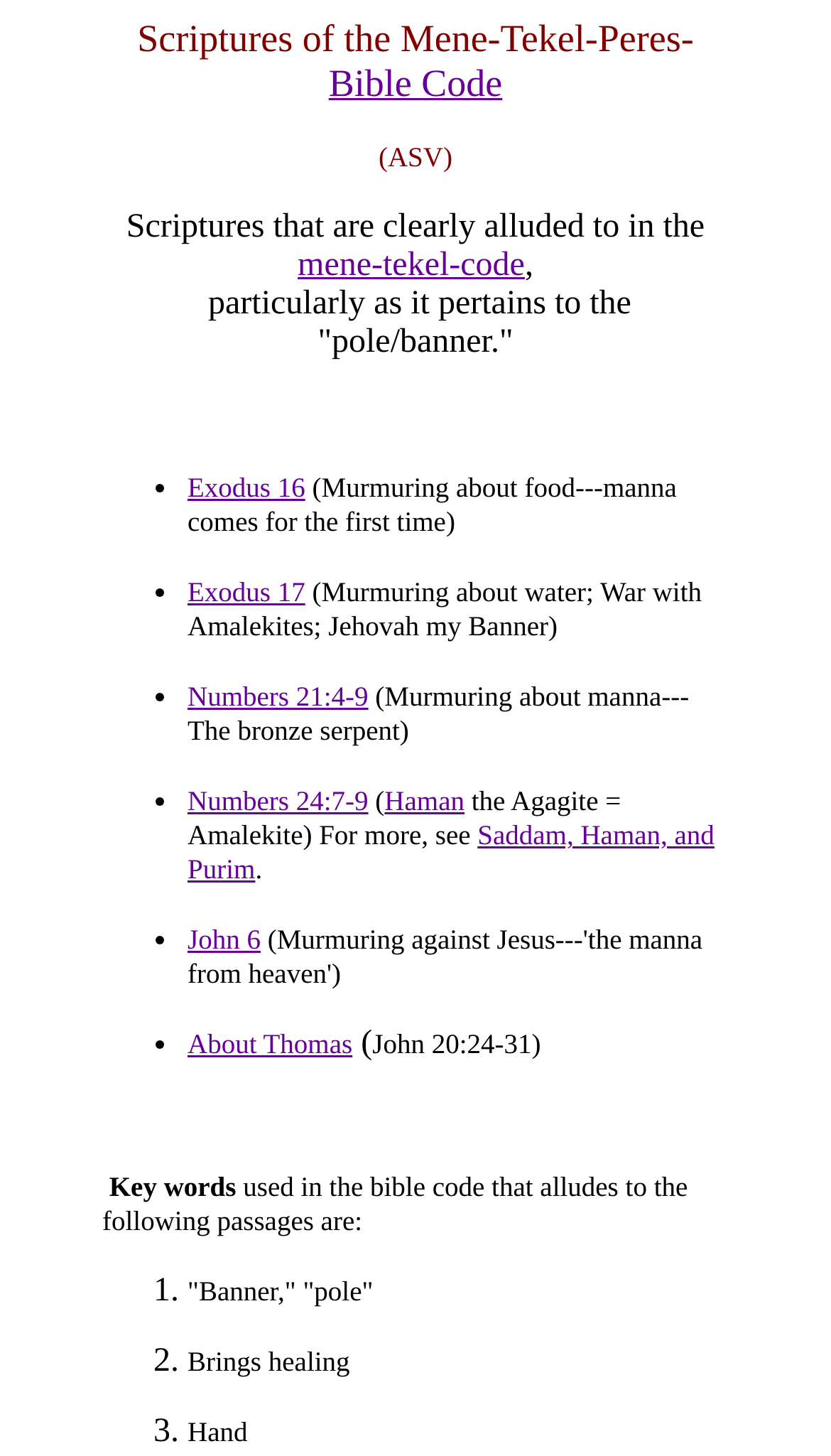What is the main topic of this webpage?
Based on the image, respond with a single word or phrase.

Mene-Tekel-Peres Bible Code